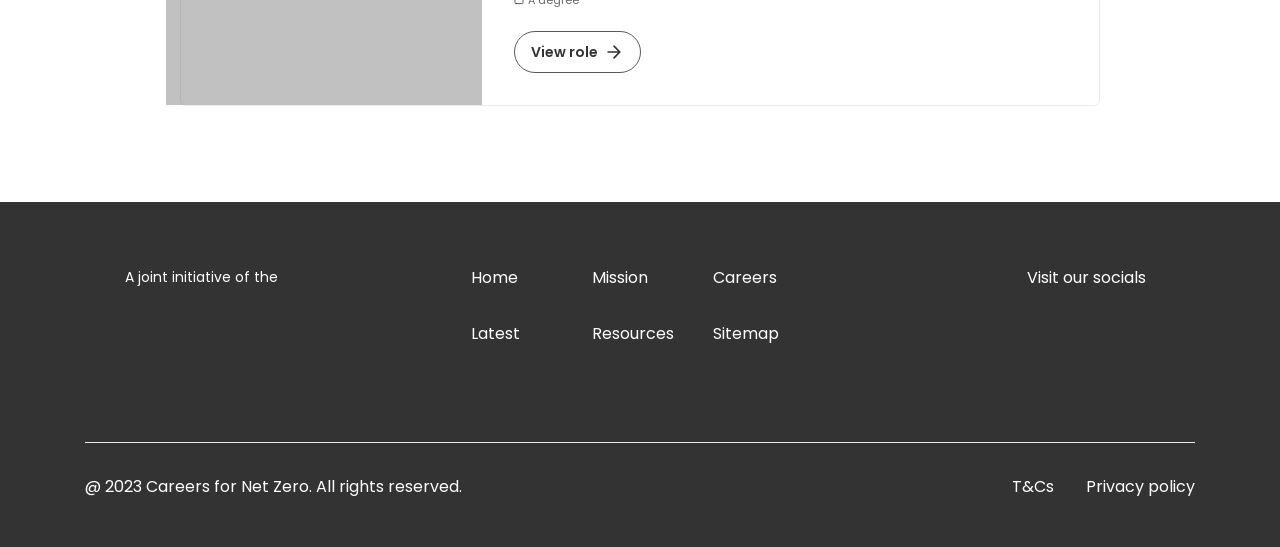What are the terms and conditions related to?
Refer to the image and give a detailed answer to the query.

The link 'T&Cs' is present on the webpage, and based on the context, it can be inferred that the terms and conditions are related to Careers for Net Zero.